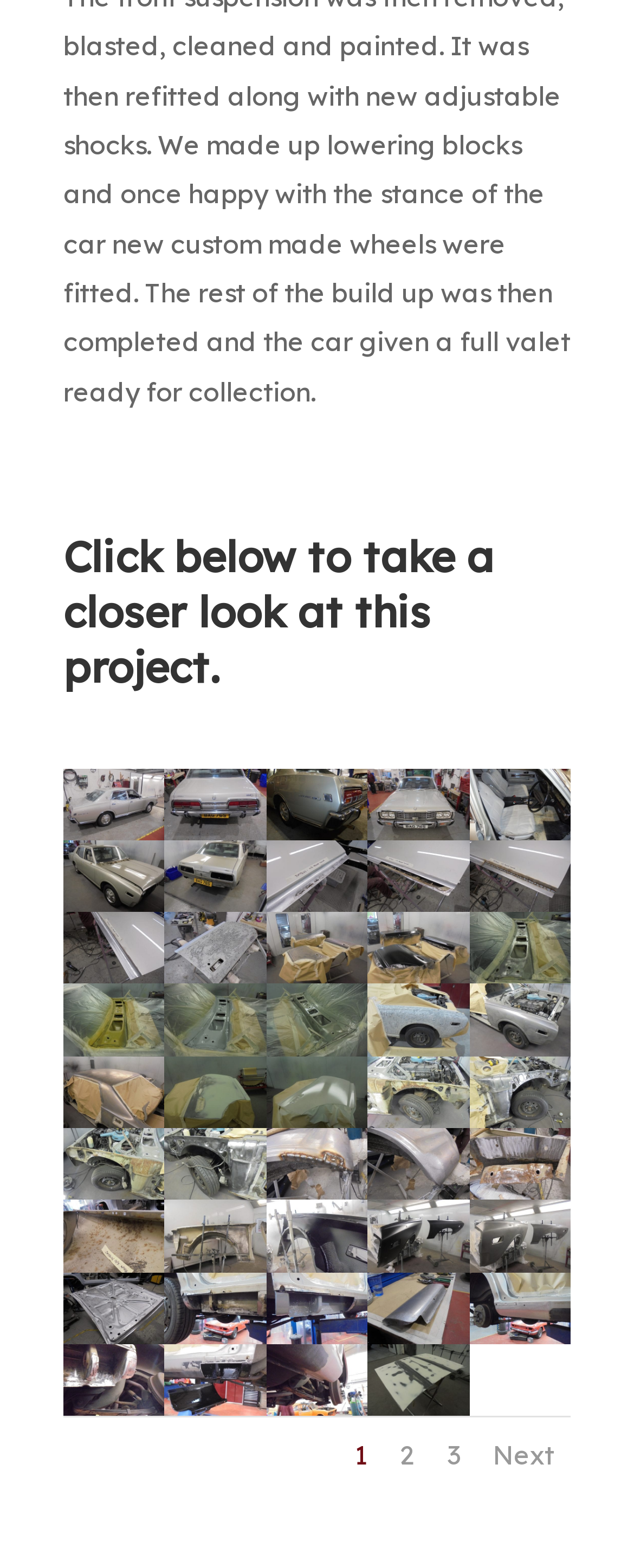What is the shape of the icons in the links?
Based on the visual content, answer with a single word or a brief phrase.

Square